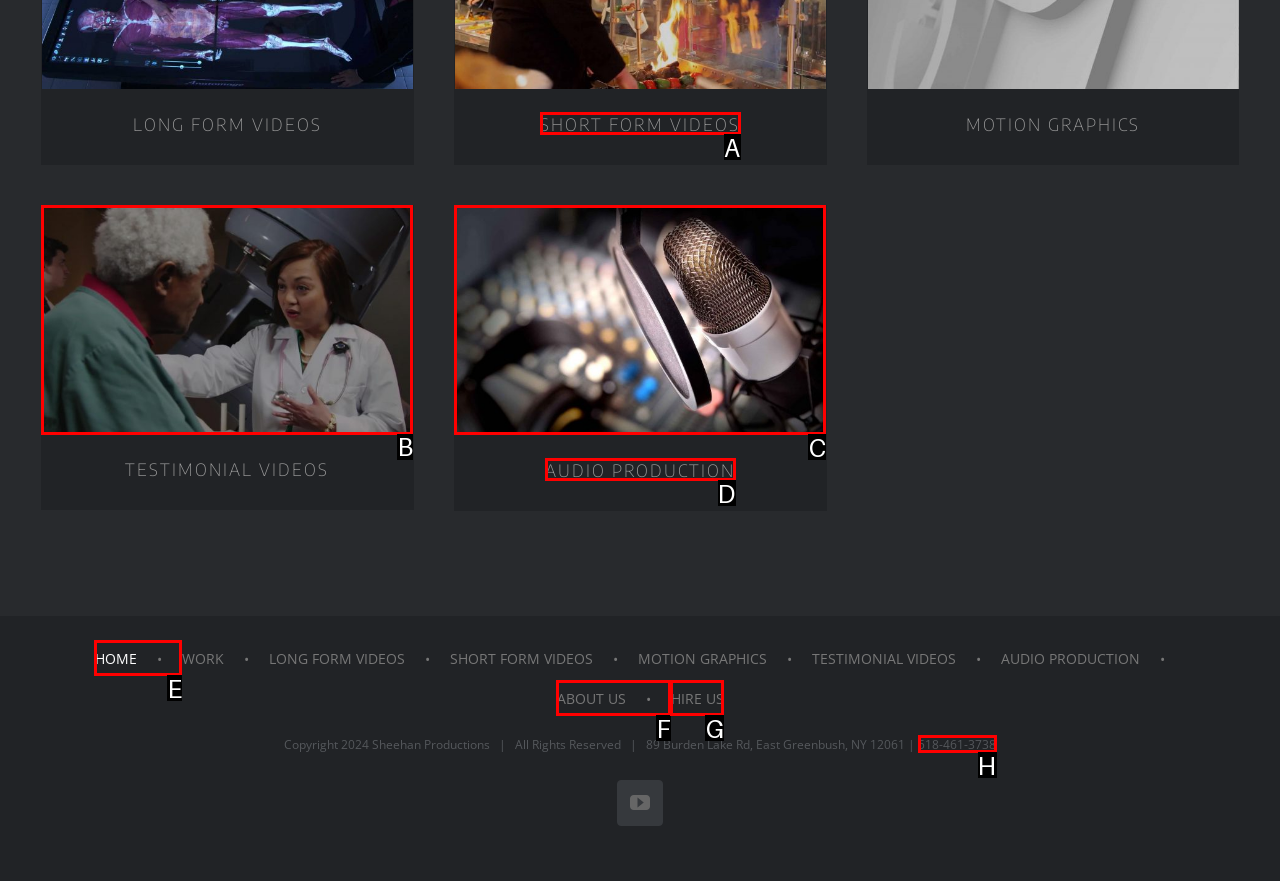Identify the correct UI element to click to follow this instruction: Go to HOME page
Respond with the letter of the appropriate choice from the displayed options.

E